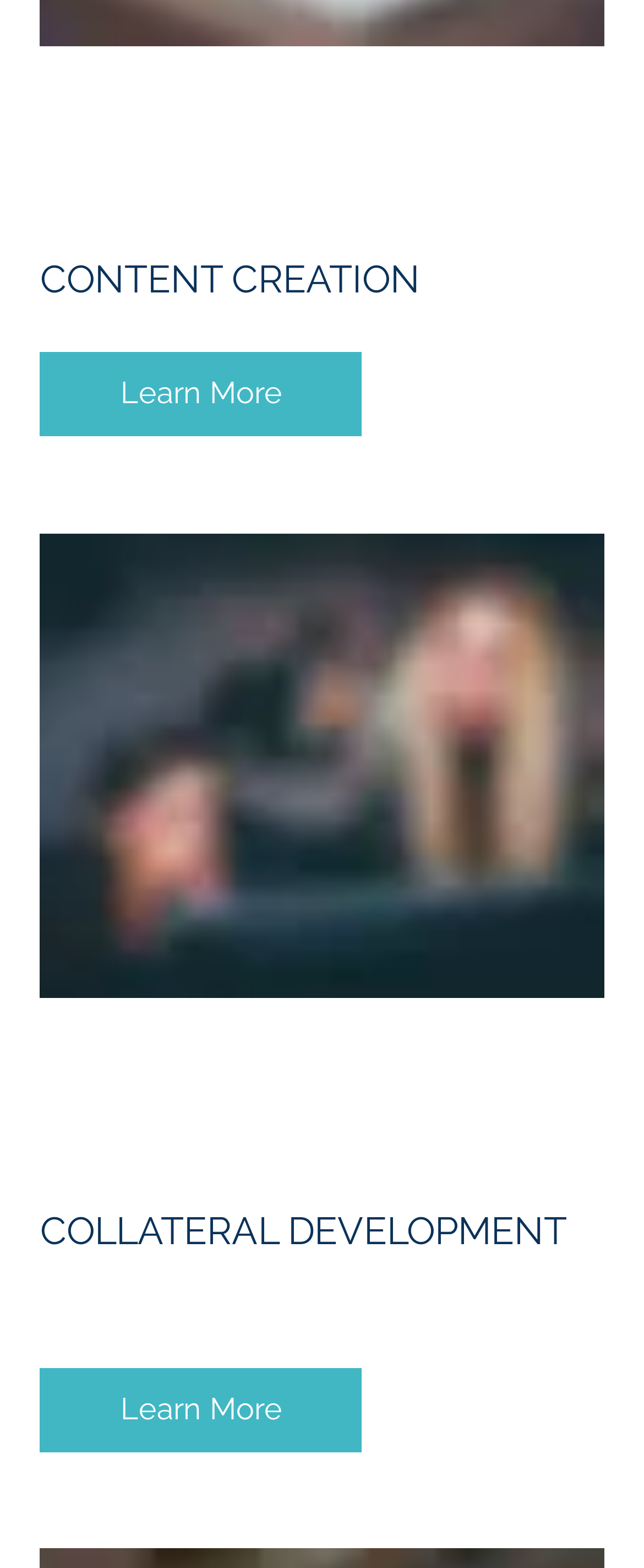What is the company's email address?
Look at the screenshot and provide an in-depth answer.

The company's email address can be found in the 'CONTACT US' section, where it is written as a link 'info@crystalvisionmktg.com'.